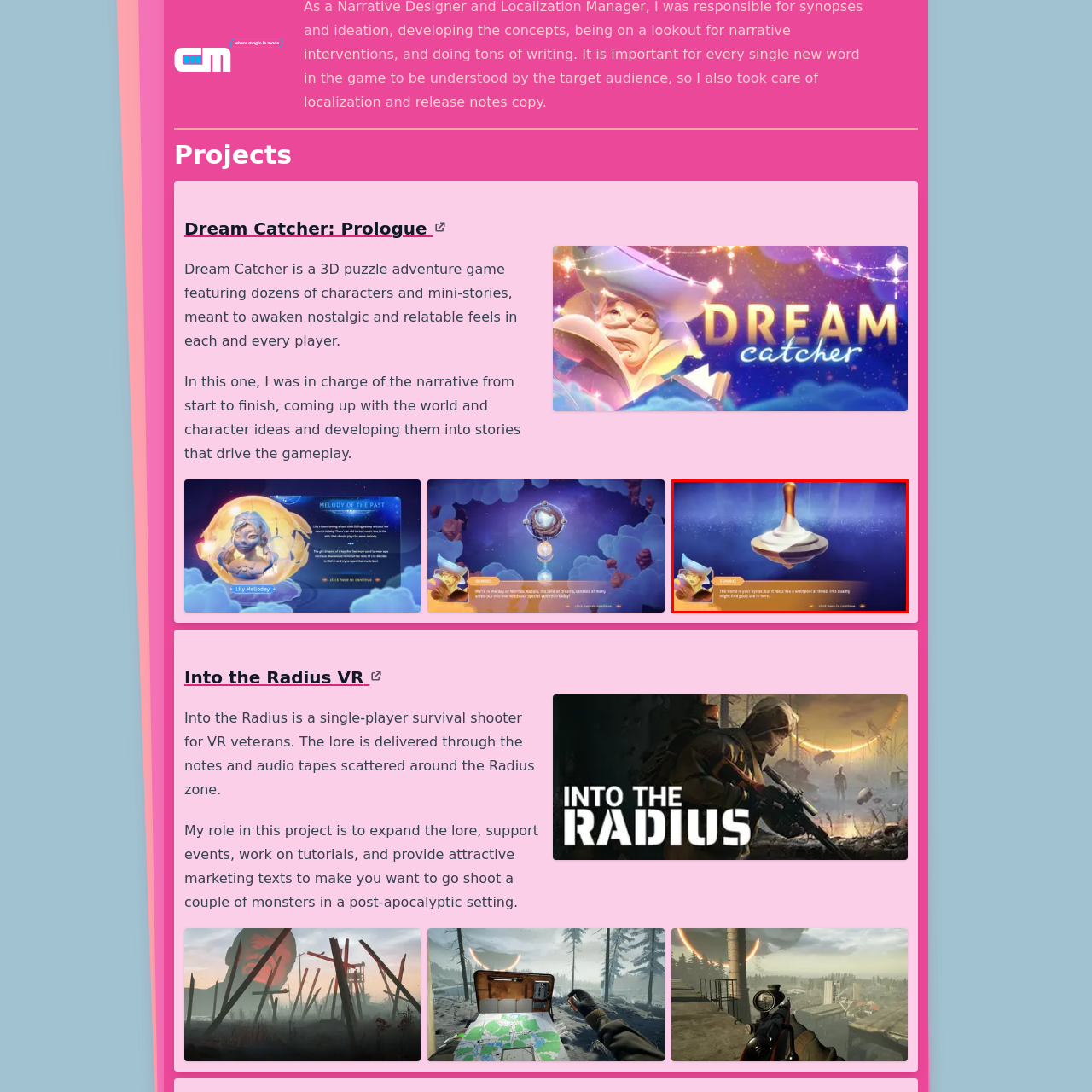Deliver a detailed account of the image that lies within the red box.

The image showcases a vibrant scene from the game "Dream Catcher: Prologue." At its center, a spinning top is depicted against a mystical, softly lit background, evoking a dreamlike atmosphere. Below the top, text reads: "The world is your oyster, but it feels like a windpool at times. This duality might find good use here." This hints at the thematic depth of the game, suggesting elements of exploration and the contrast between different experiences. The overall aesthetic combines colorful visuals with an engaging narrative, characteristic of the gameplay where players navigate through intricate puzzles and rich storytelling. The lower portion of the image features a prompt, encouraging interaction with the game.